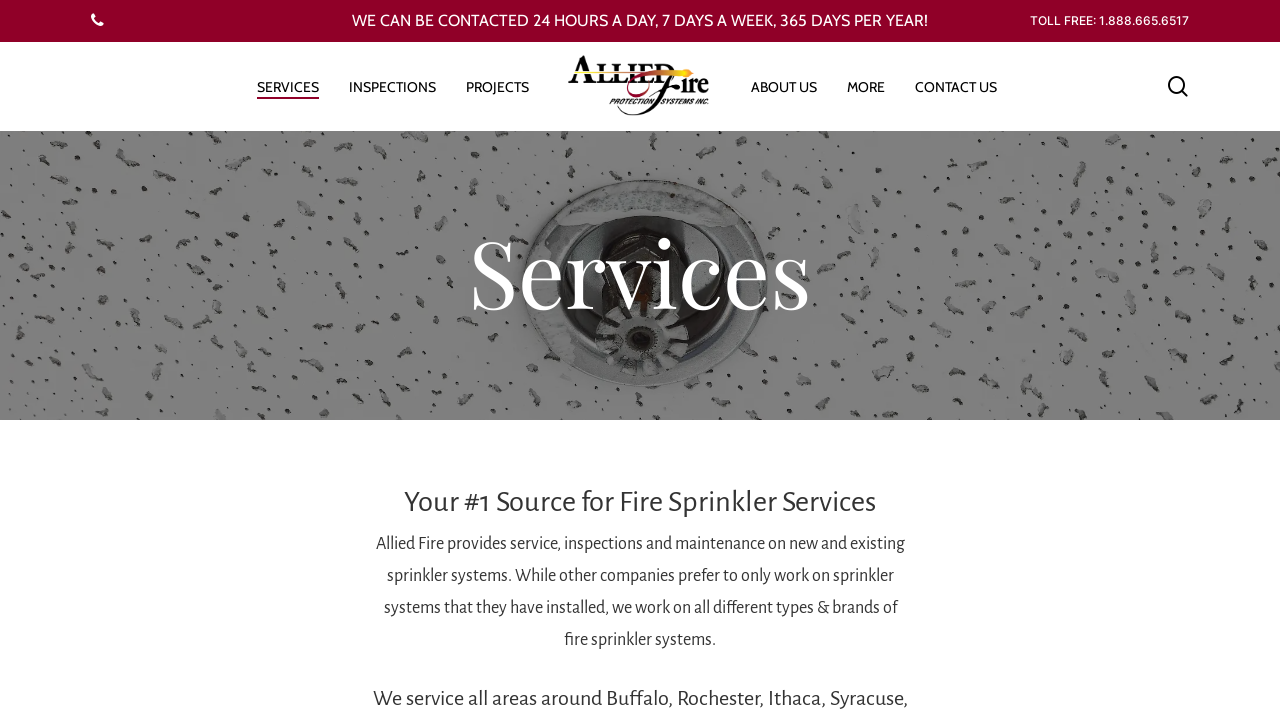Locate the bounding box coordinates of the UI element described by: "alt="Allied Fire Protection"". The bounding box coordinates should consist of four float numbers between 0 and 1, i.e., [left, top, right, bottom].

[0.442, 0.075, 0.558, 0.166]